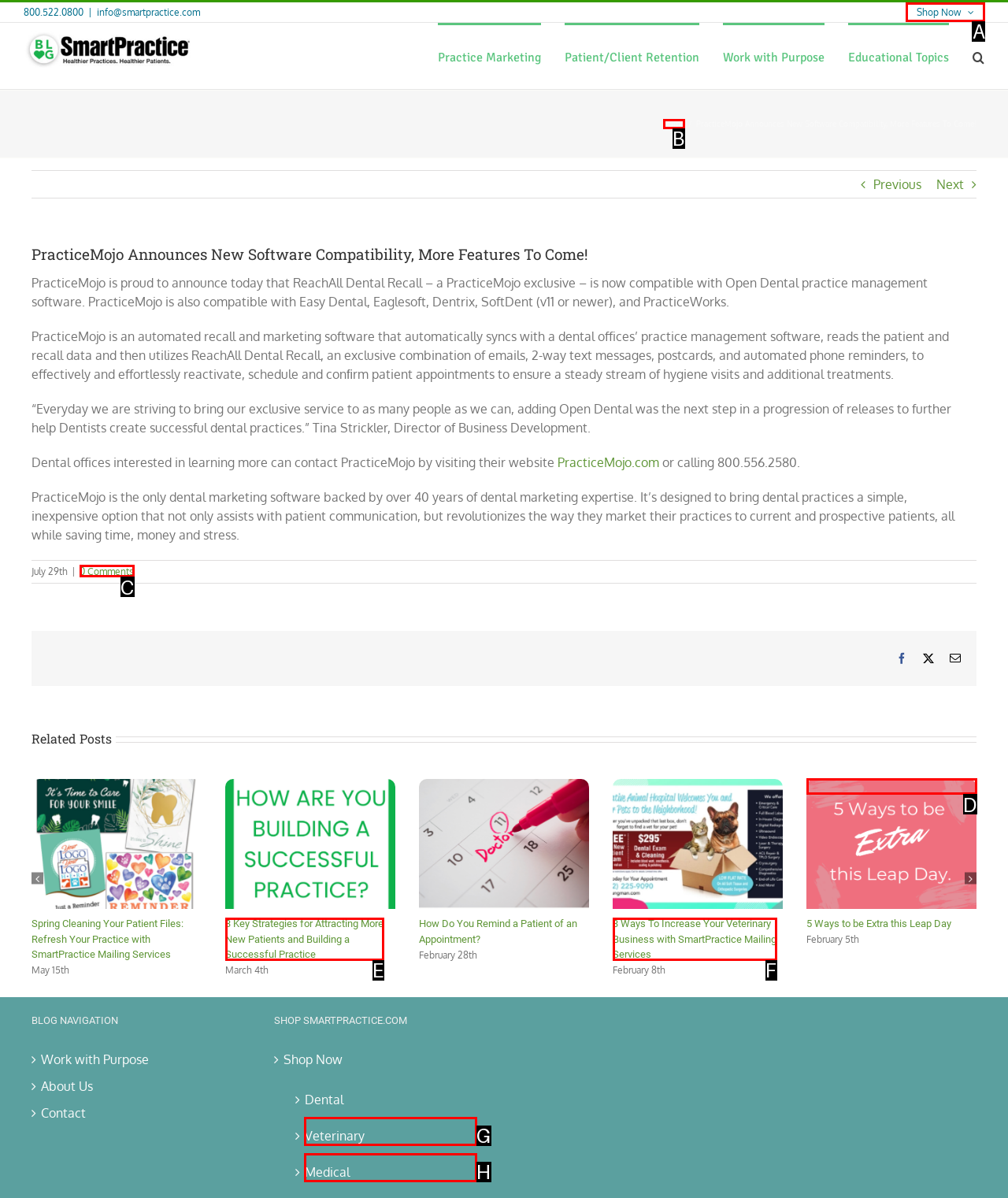Identify the letter of the UI element I need to click to carry out the following instruction: Click the 'Shop Now' button

A